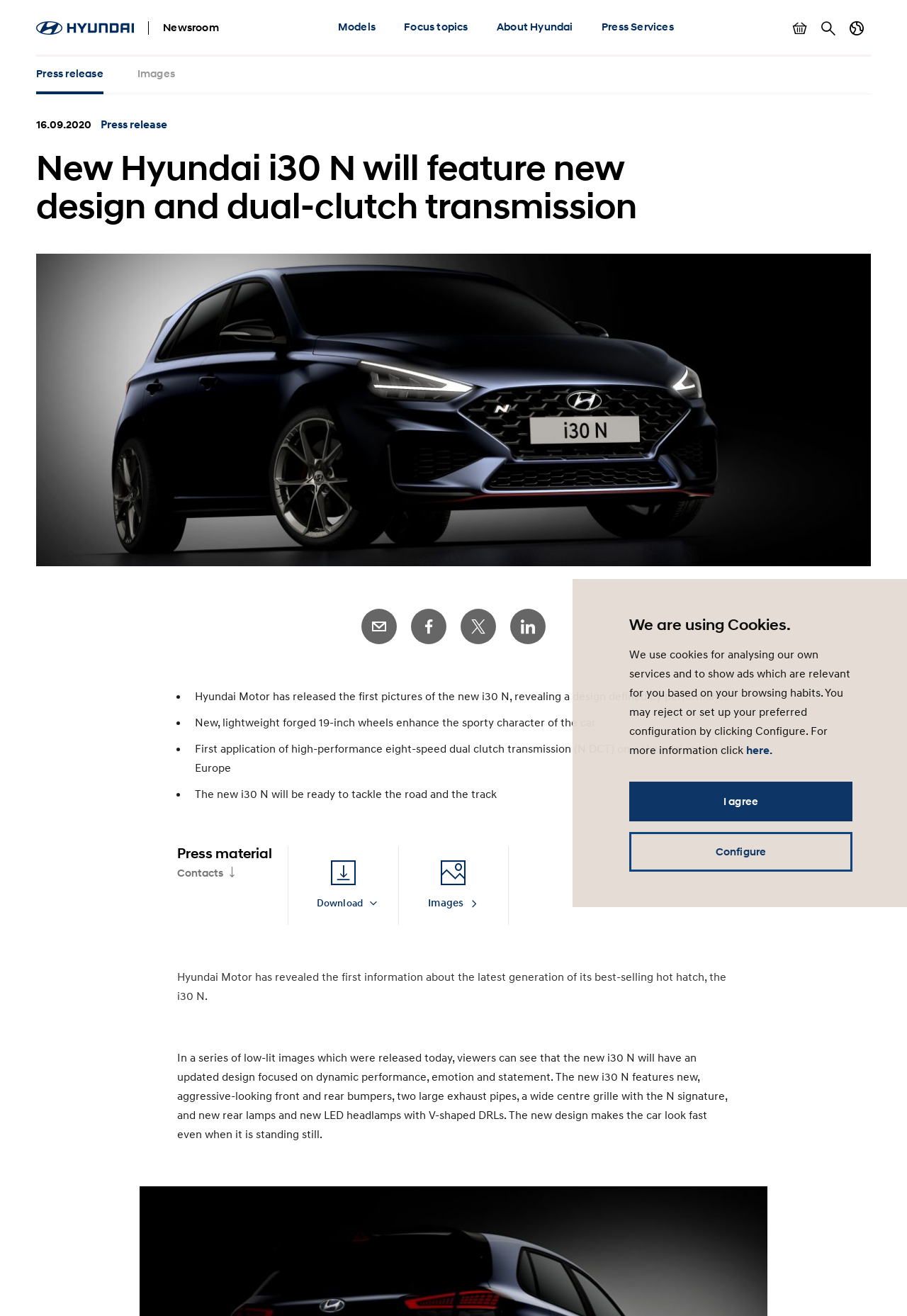Describe all significant elements and features of the webpage.

The webpage is about the new Hyundai i30 N, featuring a new design and dual-clutch transmission. At the top left, there is an image with the text "Hyundai Newsroom". Below it, there are five links: "Models", "Focus topics", "About Hyundai", "Press Services", and "Show basket" with an icon. To the right of these links, there are two more links: "Search" with an icon and "Country switch" with an icon.

Below these links, there is a section with a link "Press release" and another link "Images" next to a date "16.09.2020". Below this section, there is a heading with the title of the webpage, and a large image taking up most of the width of the page.

On the right side of the page, there are four social media links: "E-Mail", "Facebook", "Twitter", and "LinkedIn" with their respective icons. Below these links, there is a list of four bullet points with text describing the new features of the Hyundai i30 N, including its design, wheels, and transmission.

Further down the page, there is a section with the title "Press material" and a button "Contacts". Next to it, there is a link "Download" and another link "Images" with an icon. Below this section, there is a long paragraph of text describing the new i30 N in more detail, including its design and features.

At the bottom of the page, there is a section with a message about cookies, including a link to configure cookie settings and another link to learn more. There are also two buttons: "I agree" and "Configure".